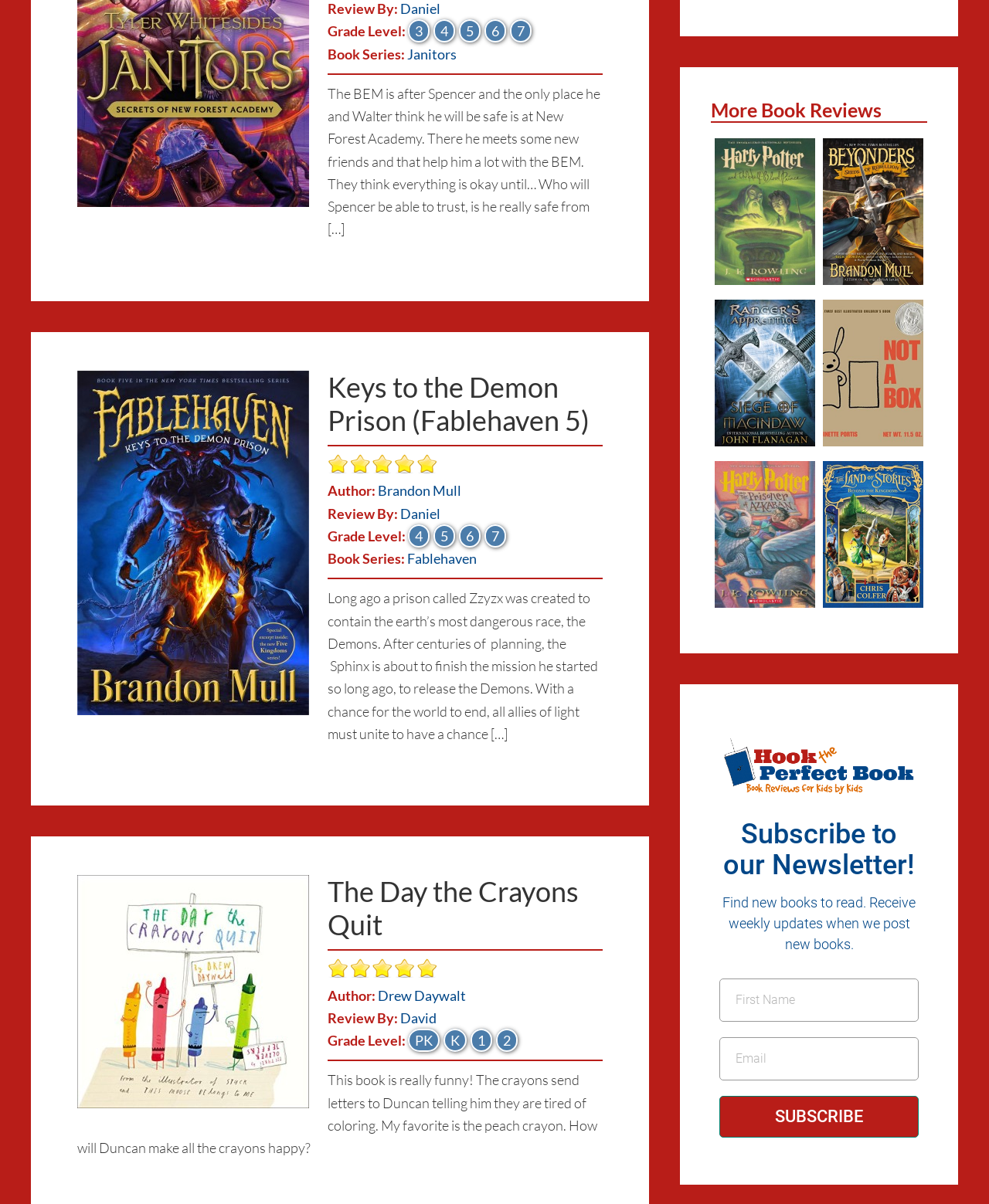Identify the bounding box coordinates of the area that should be clicked in order to complete the given instruction: "Click on the link to read the review of 'The Day the Crayons Quit'". The bounding box coordinates should be four float numbers between 0 and 1, i.e., [left, top, right, bottom].

[0.331, 0.726, 0.585, 0.782]